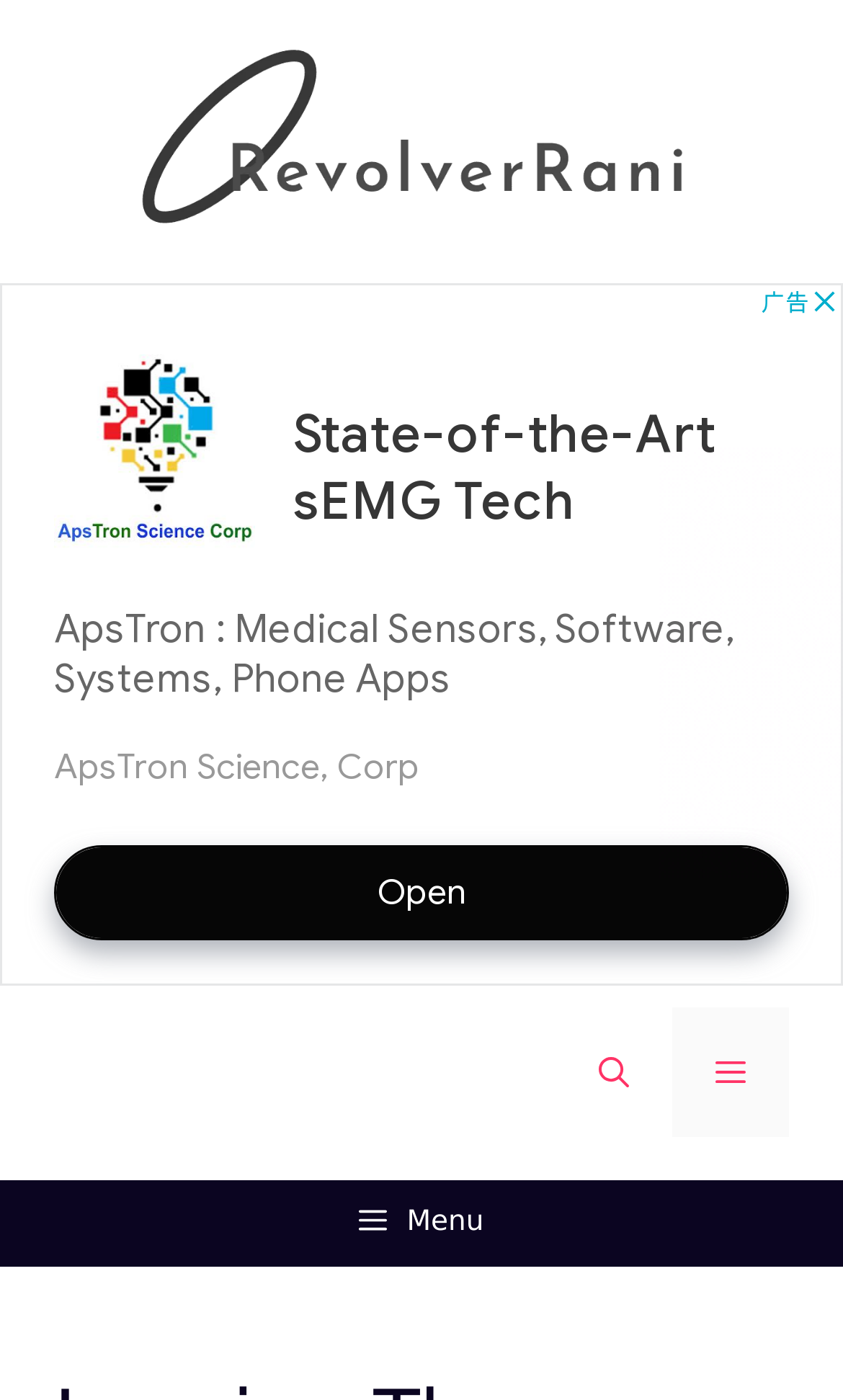Please identify and generate the text content of the webpage's main heading.

Leaving The Country After Divorce